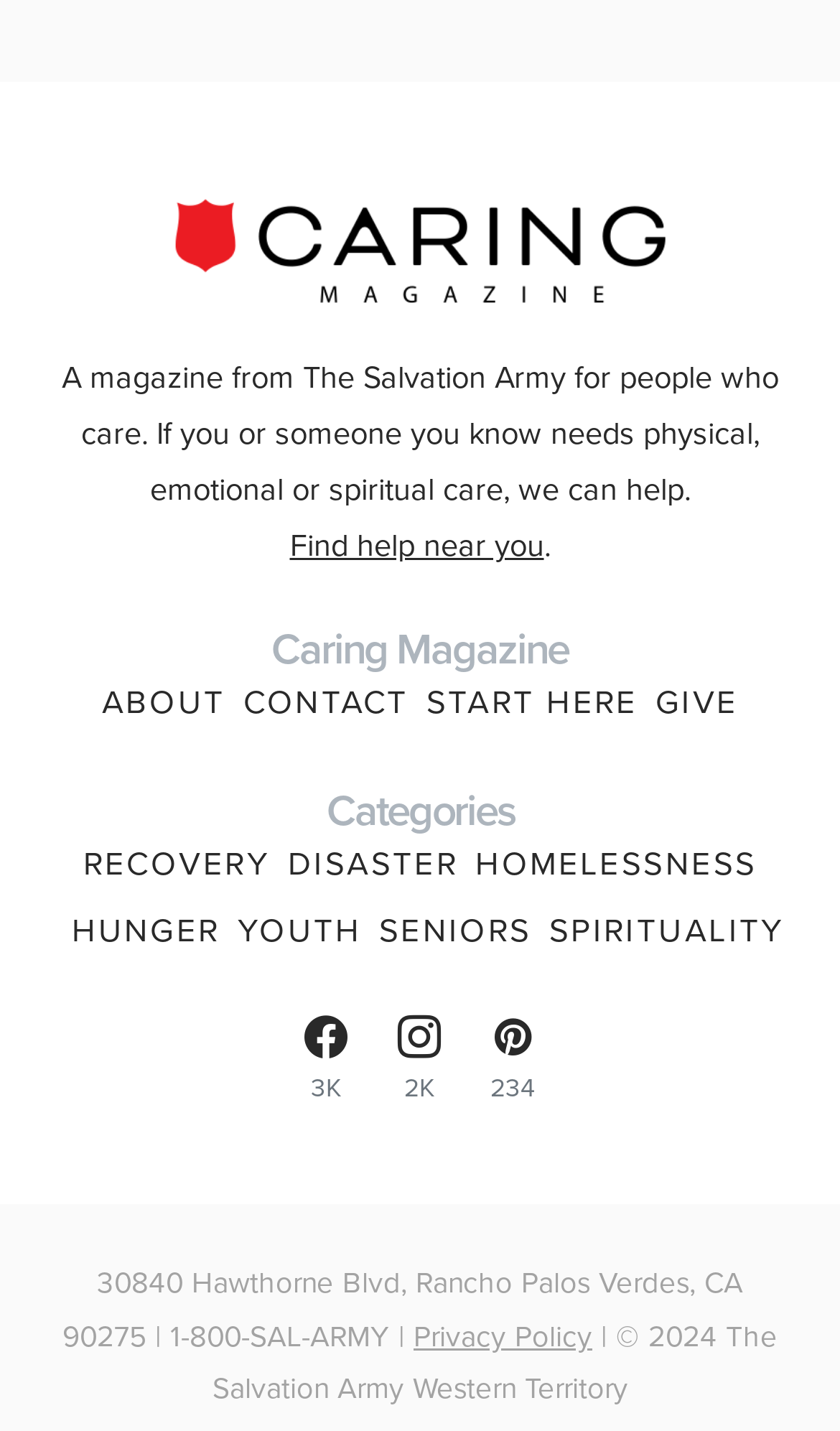Please identify the coordinates of the bounding box for the clickable region that will accomplish this instruction: "Click on the 'Find help near you' link".

[0.345, 0.364, 0.647, 0.397]